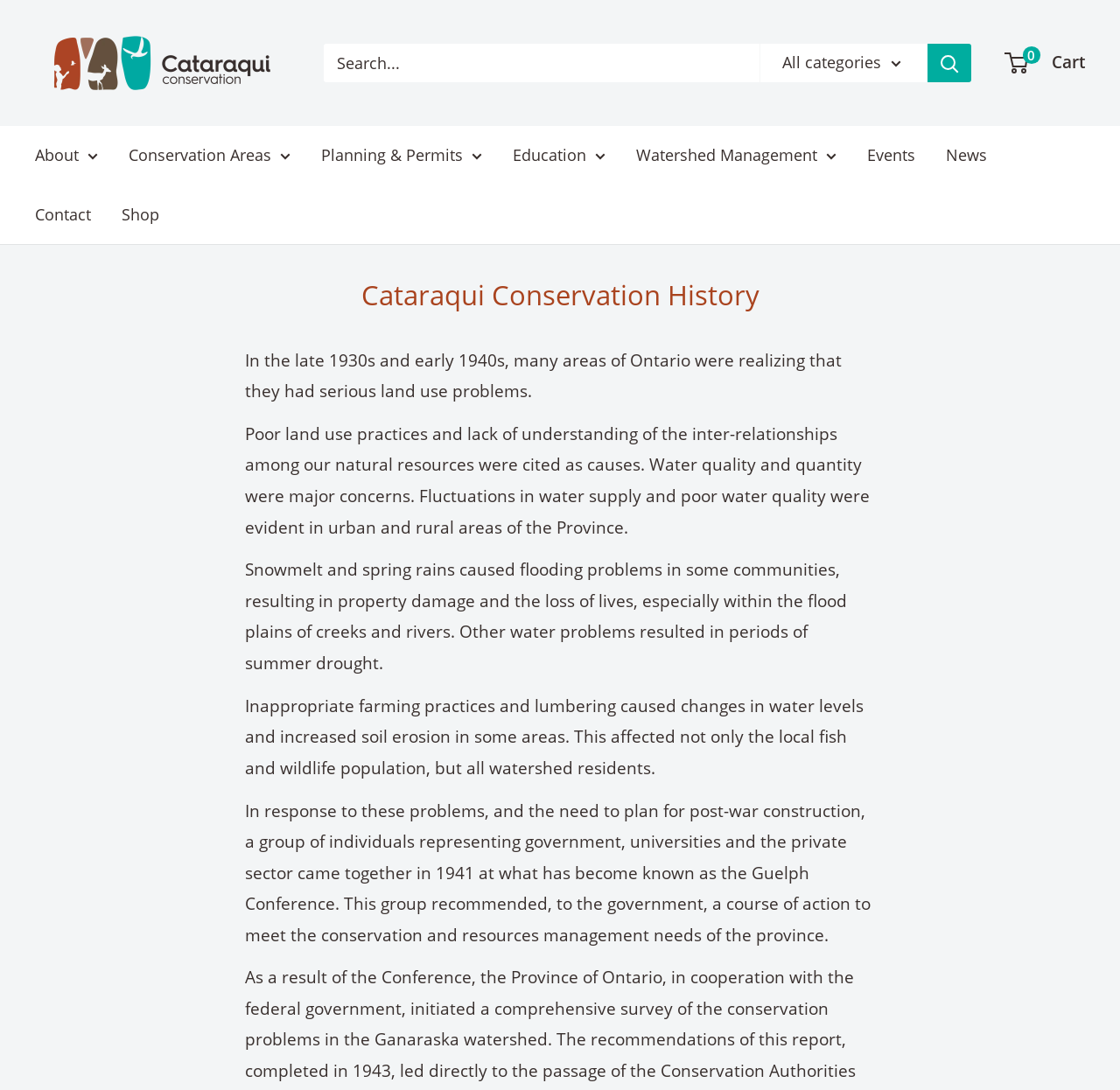With reference to the screenshot, provide a detailed response to the question below:
What was a problem caused by snowmelt and spring rains?

According to the text, 'Snowmelt and spring rains caused flooding problems in some communities, resulting in property damage and the loss of lives, especially within the flood plains of creeks and rivers.' This indicates that flooding was a problem caused by snowmelt and spring rains.